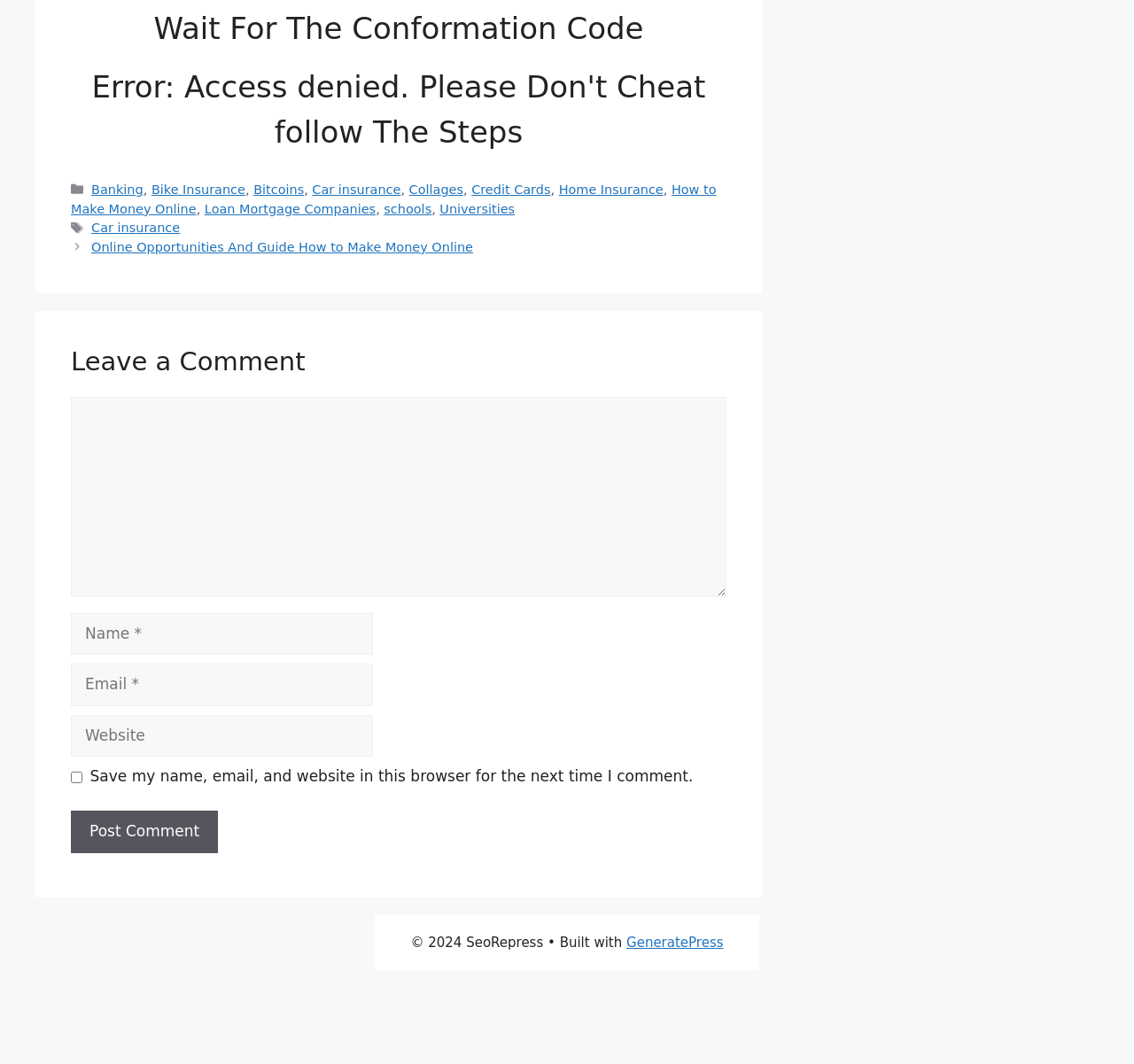Give the bounding box coordinates for the element described as: "aria-label="Advertisement" name="aswift_8" title="Advertisement"".

[0.216, 0.919, 0.784, 0.994]